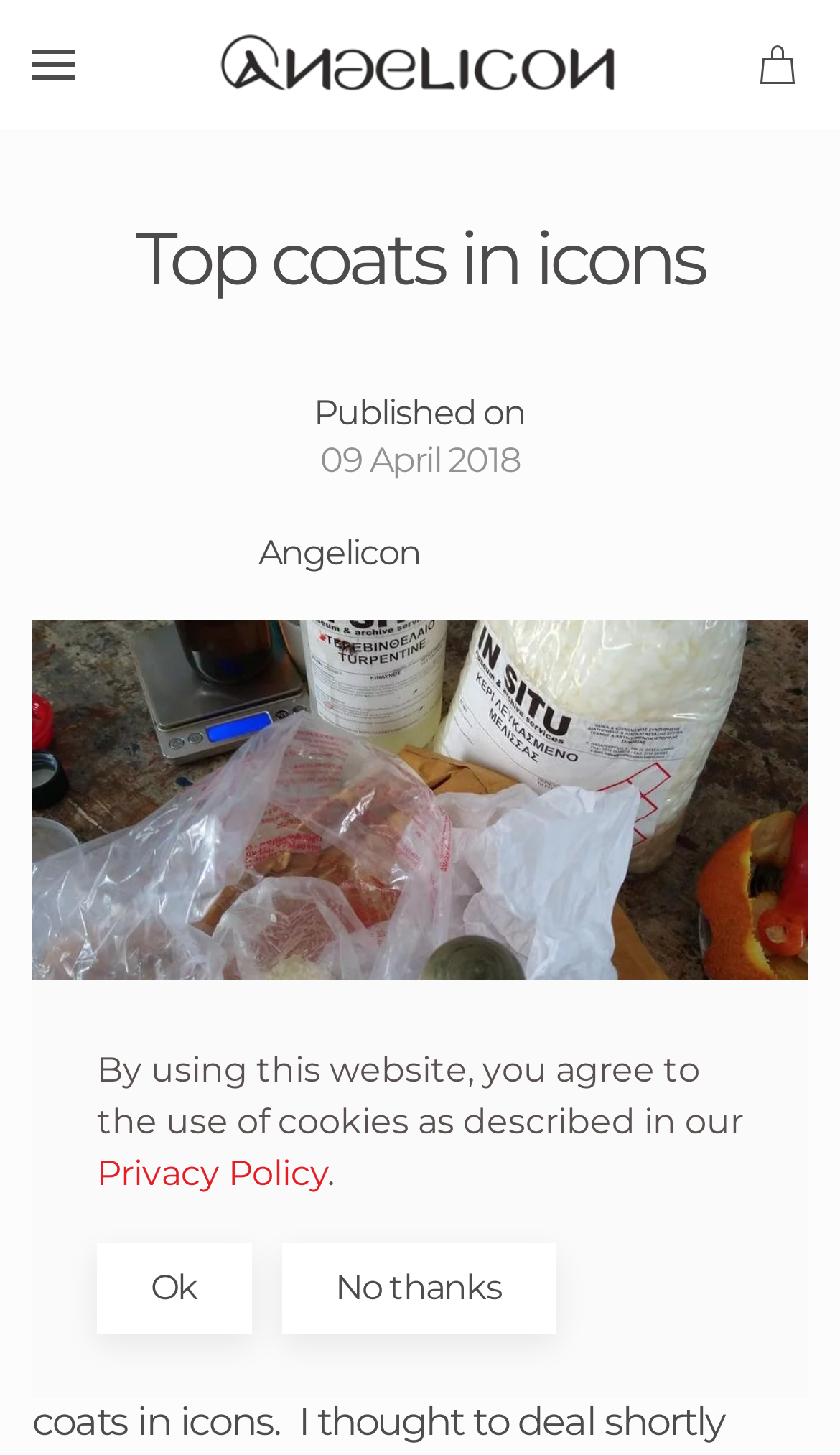What is the purpose of the button 'Ok'?
Using the visual information, reply with a single word or short phrase.

To accept cookies